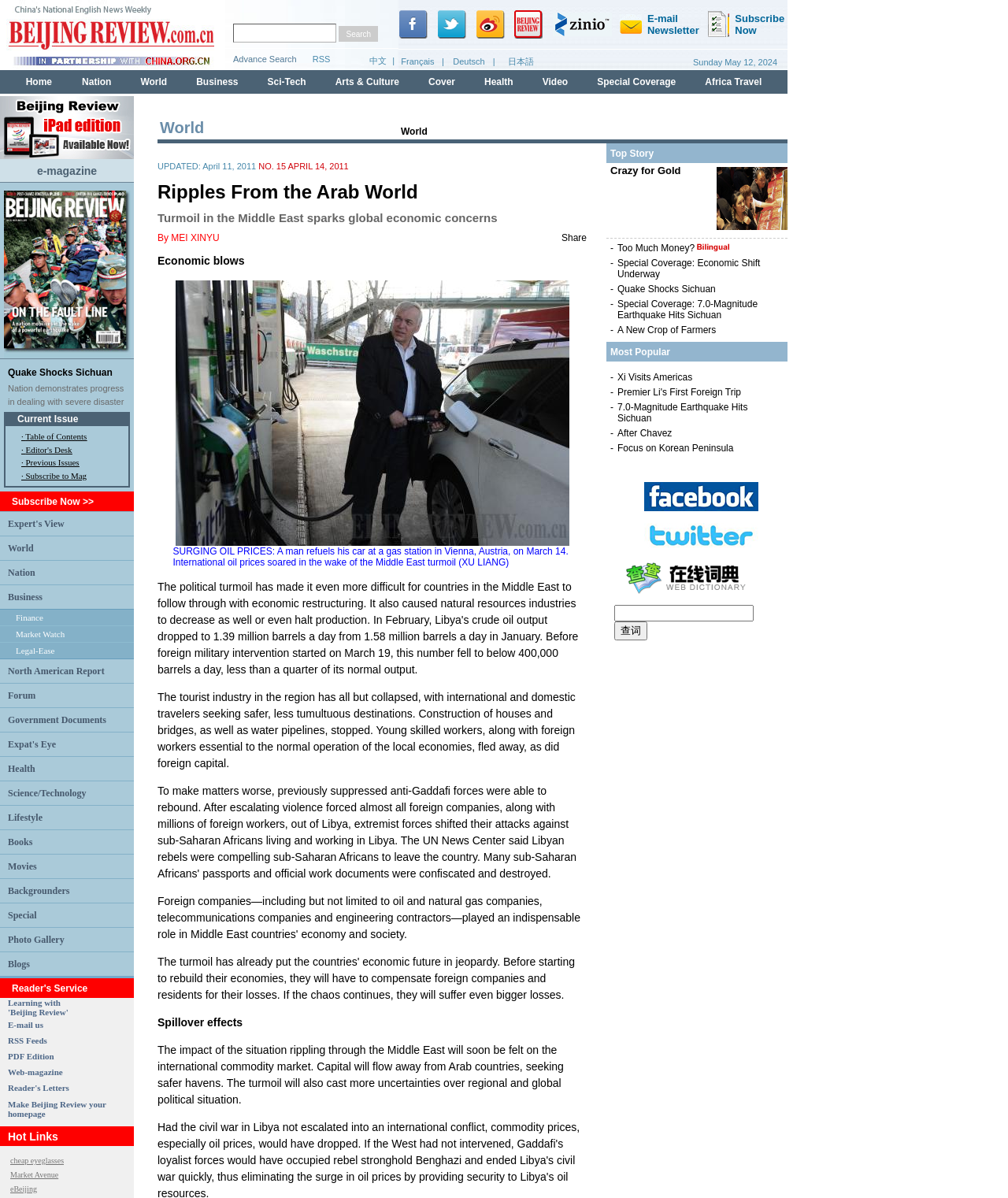Provide a brief response to the question below using one word or phrase:
What is the title of the article in the first table?

Quake Shocks Sichuan Nation demonstrates progress in dealing with severe disaster